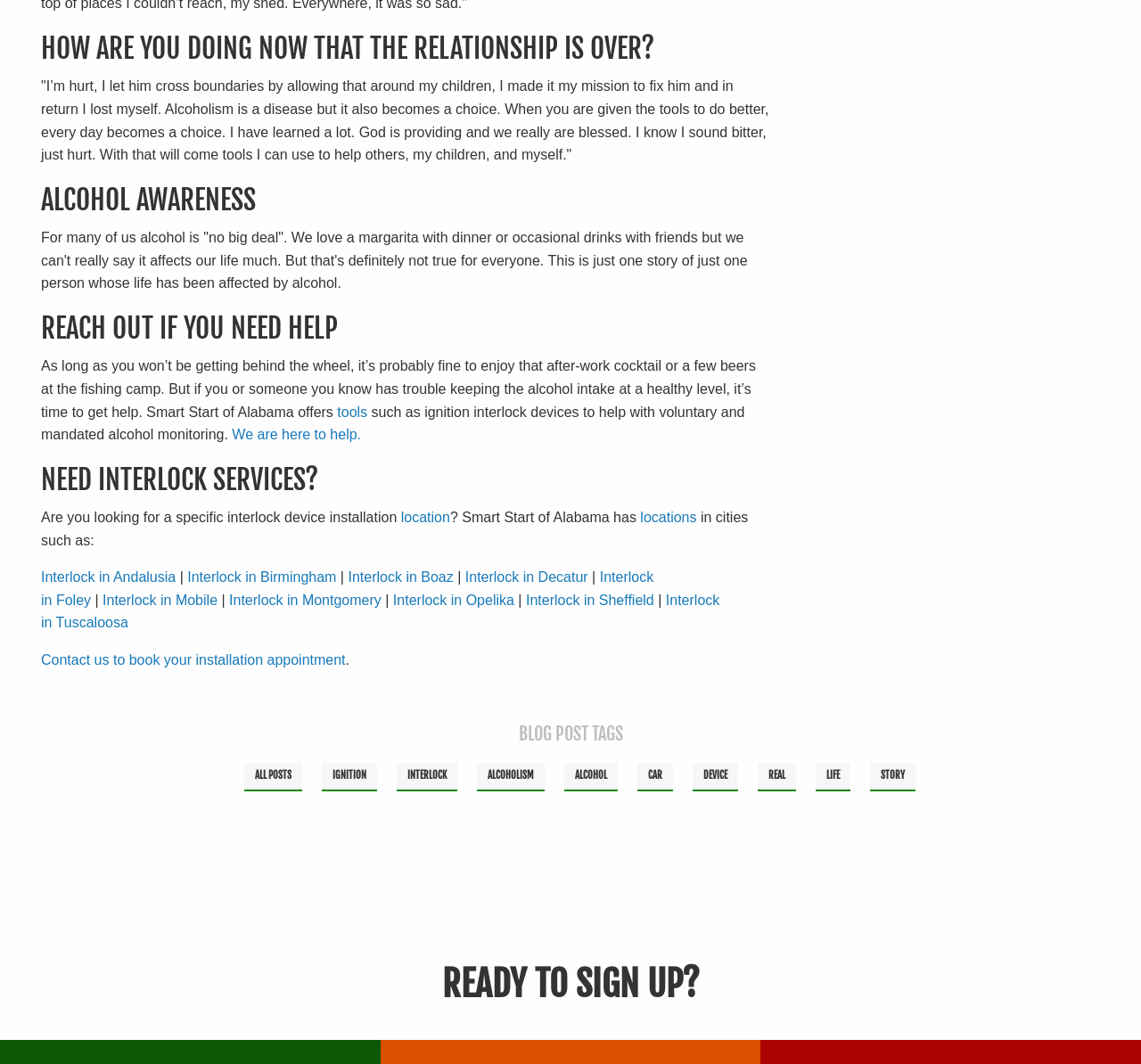Please determine the bounding box coordinates for the element with the description: "Interlock in Opelika".

[0.344, 0.557, 0.451, 0.571]